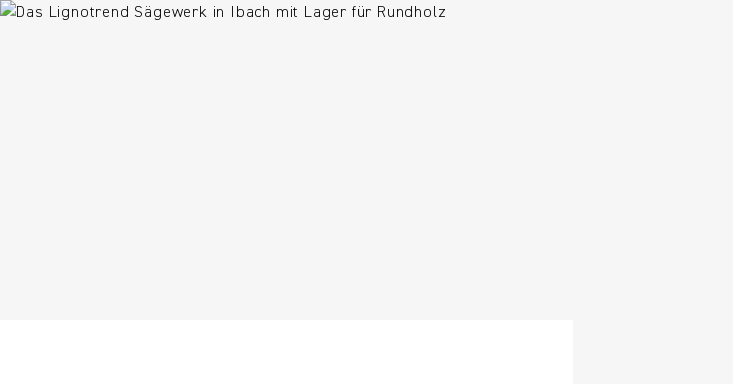Describe the important features and context of the image with as much detail as possible.

The image depicts the Lignotrend sawmill located in Ibach, showcasing its roundwood storage area. This facility is central to Lignotrend's operations, highlighting its commitment to sustainable wood sourcing and high-quality building products. The sawmill’s strategic position in the Black Forest region emphasizes access to native silver fir trees, which are renowned for their climate resilience and durability. The setting reflects both the architectural and ecological significance of timber as a valuable resource, instrumental in fostering regional value creation and promoting environmentally conscious building practices.